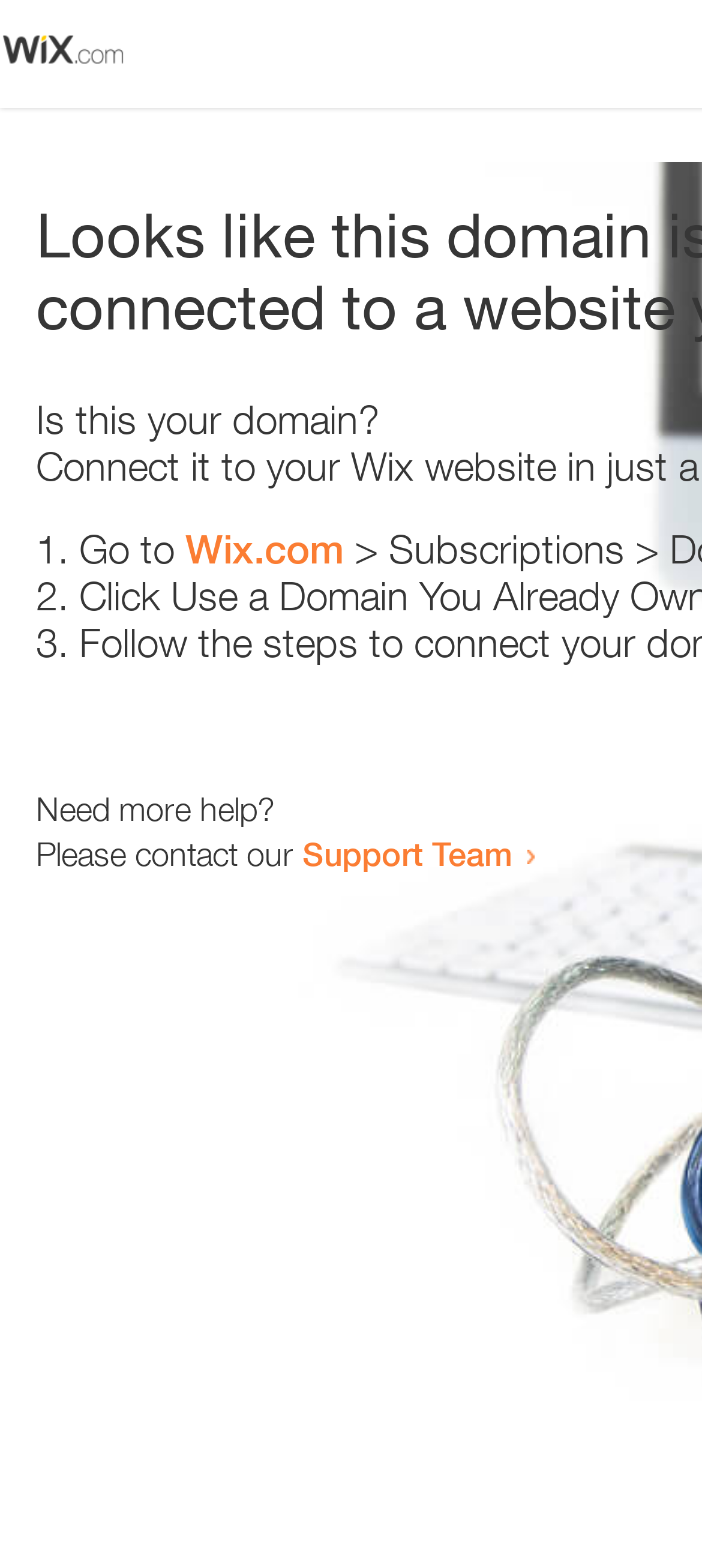Is there an image on the webpage?
Please provide a single word or phrase in response based on the screenshot.

Yes